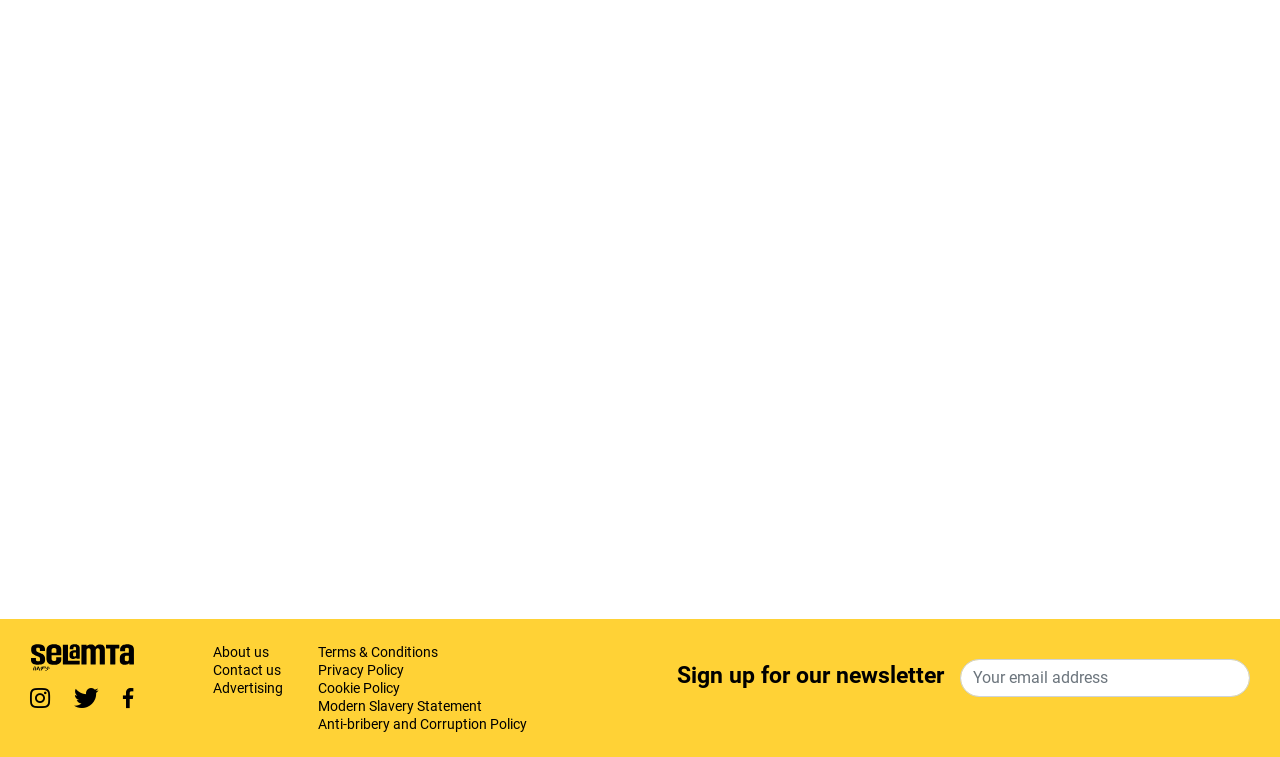Determine the bounding box coordinates for the area that should be clicked to carry out the following instruction: "Search for something".

None